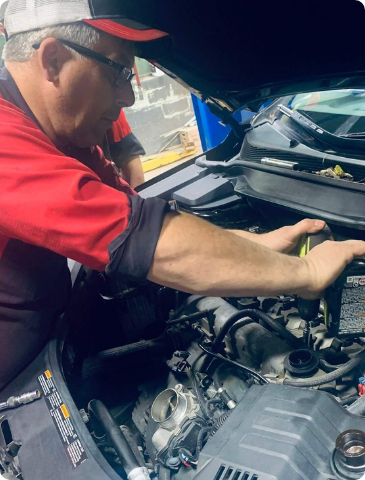Reply to the question with a single word or phrase:
What is visible in the background?

repair shop